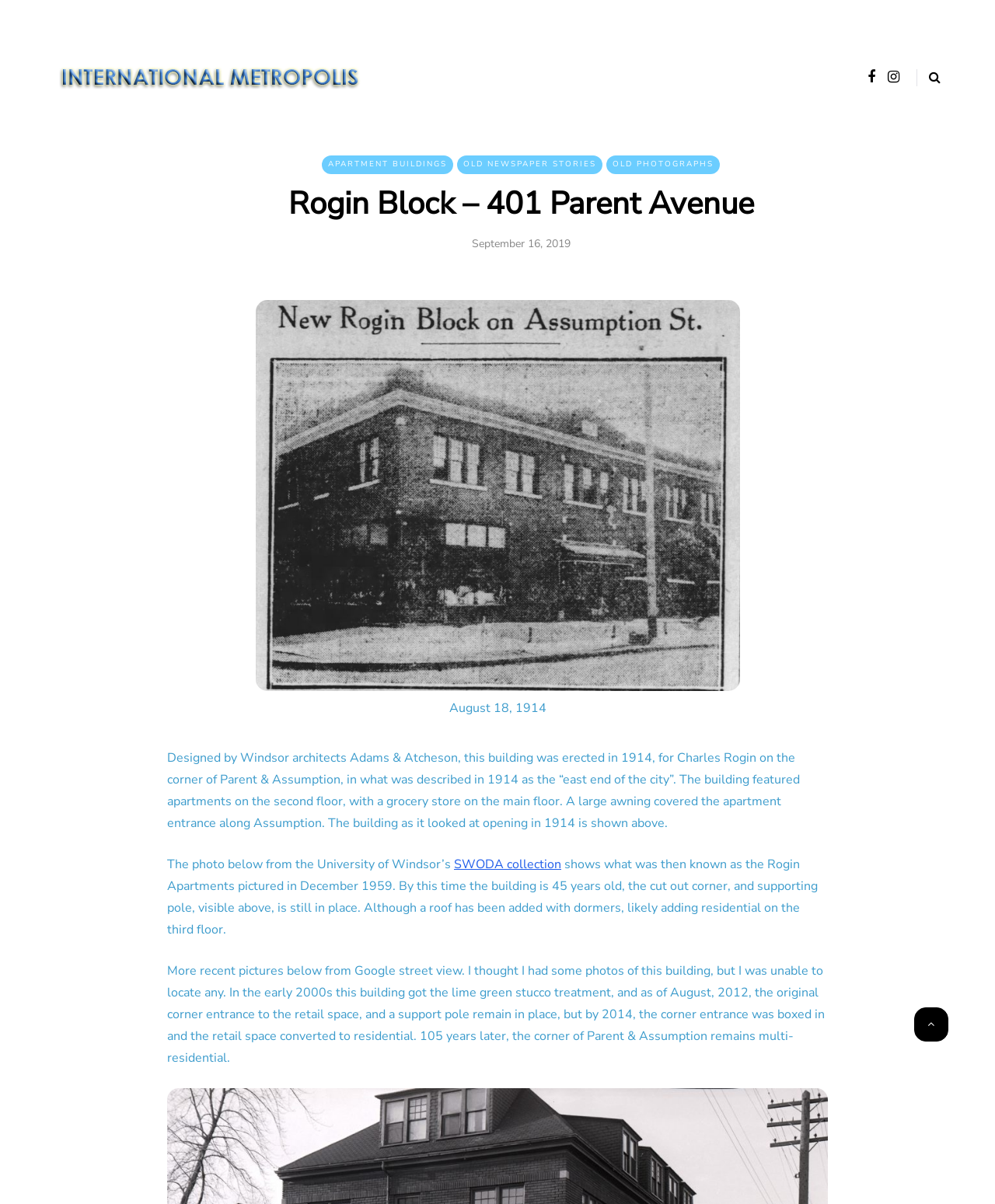What is the name of the building?
Answer the question with a thorough and detailed explanation.

The name of the building can be found in the heading element 'Rogin Block – 401 Parent Avenue' which is located at the top of the webpage.